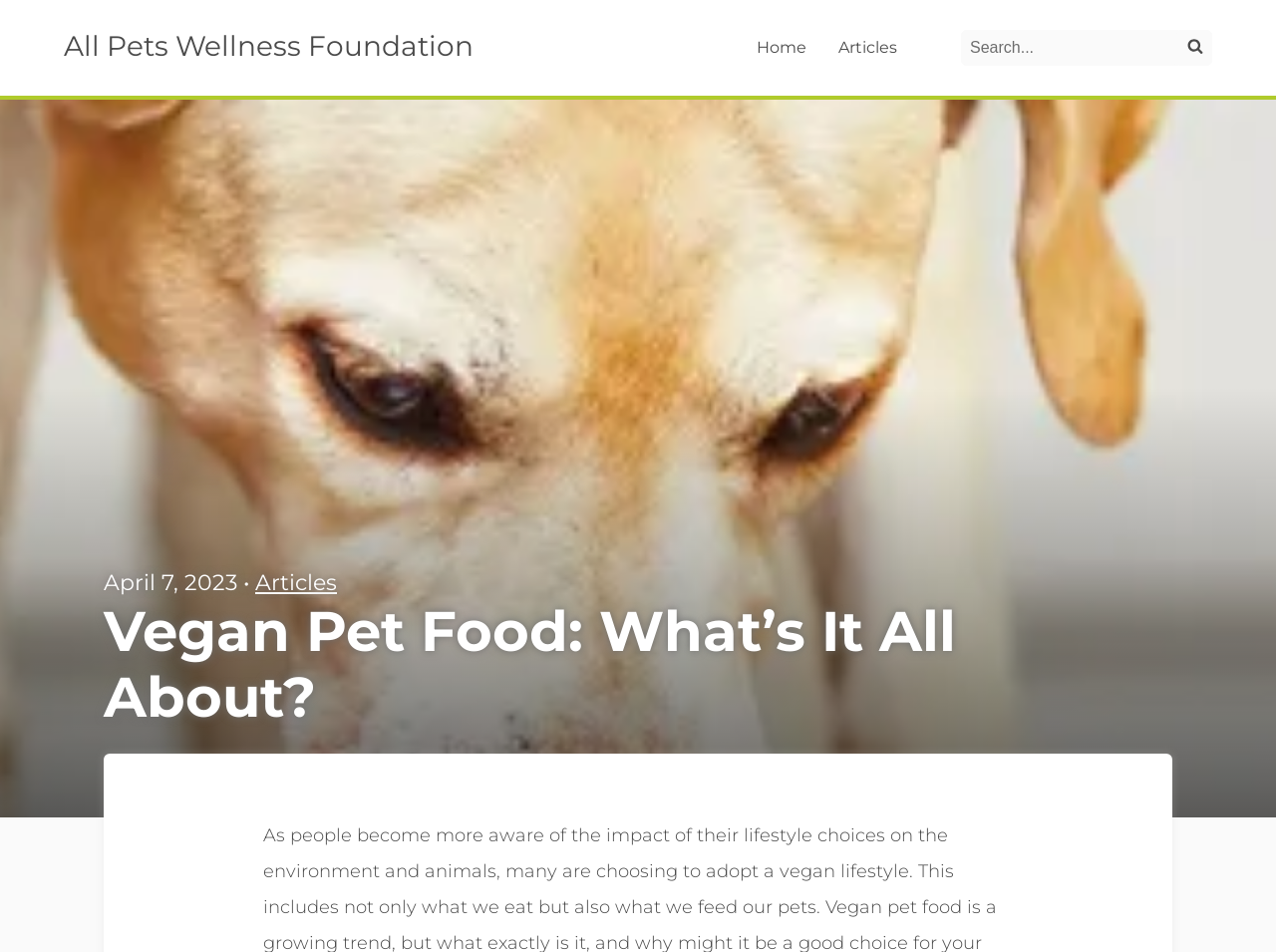From the webpage screenshot, predict the bounding box coordinates (top-left x, top-left y, bottom-right x, bottom-right y) for the UI element described here: Tools, Manuals & Reports

None